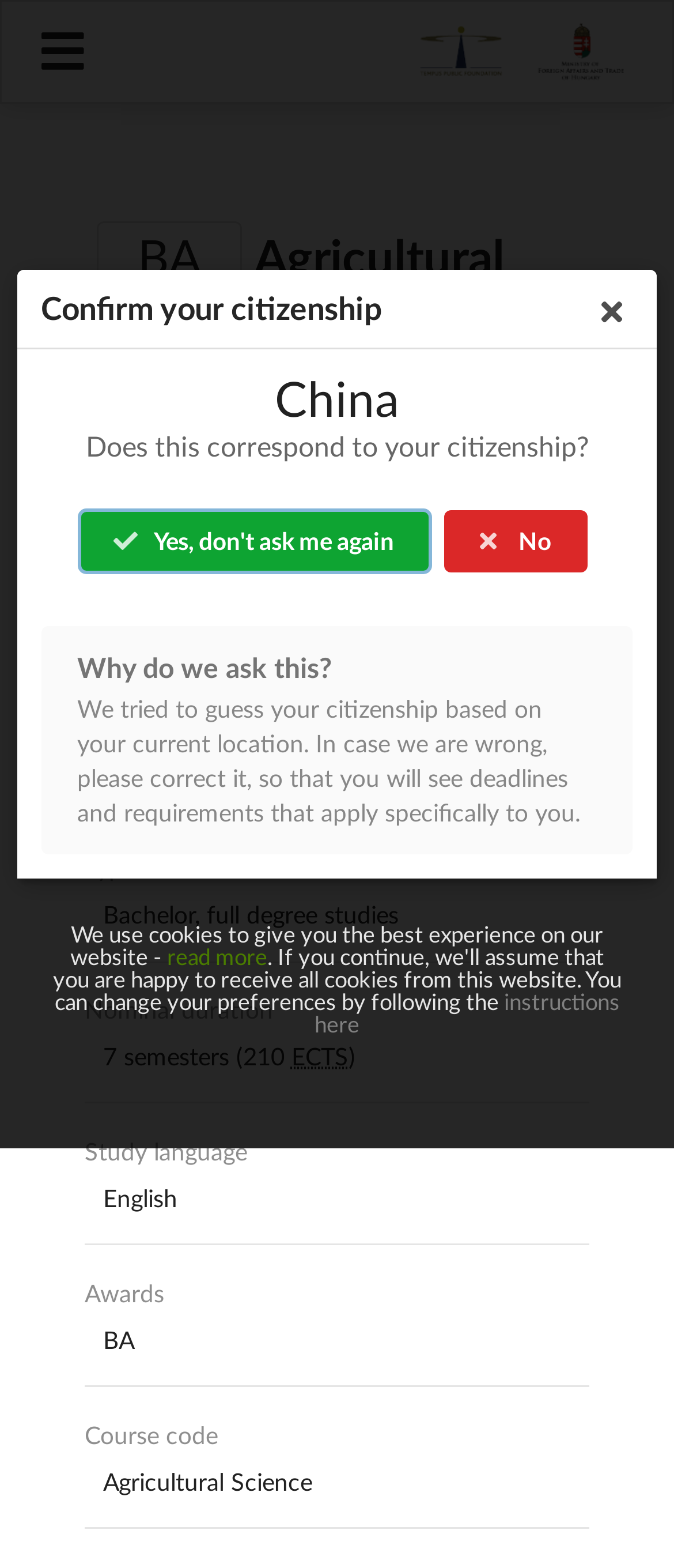What is the language of study?
Please provide a detailed answer to the question.

I found the answer by looking at the table where it lists the details of the study program, and the language of study is specified as 'English'.